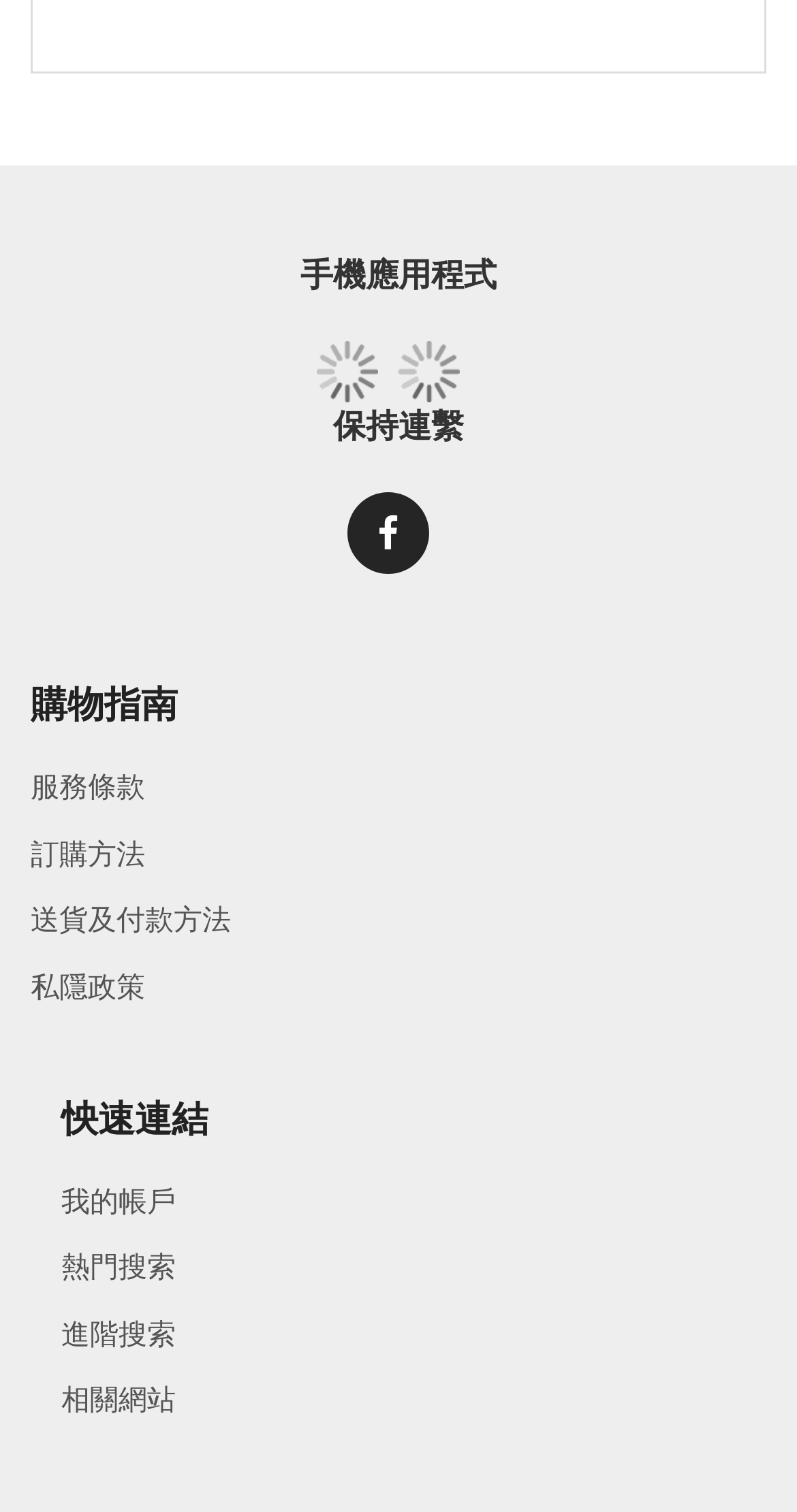Find the bounding box coordinates of the element's region that should be clicked in order to follow the given instruction: "View iOS app". The coordinates should consist of four float numbers between 0 and 1, i.e., [left, top, right, bottom].

[0.5, 0.226, 0.577, 0.266]